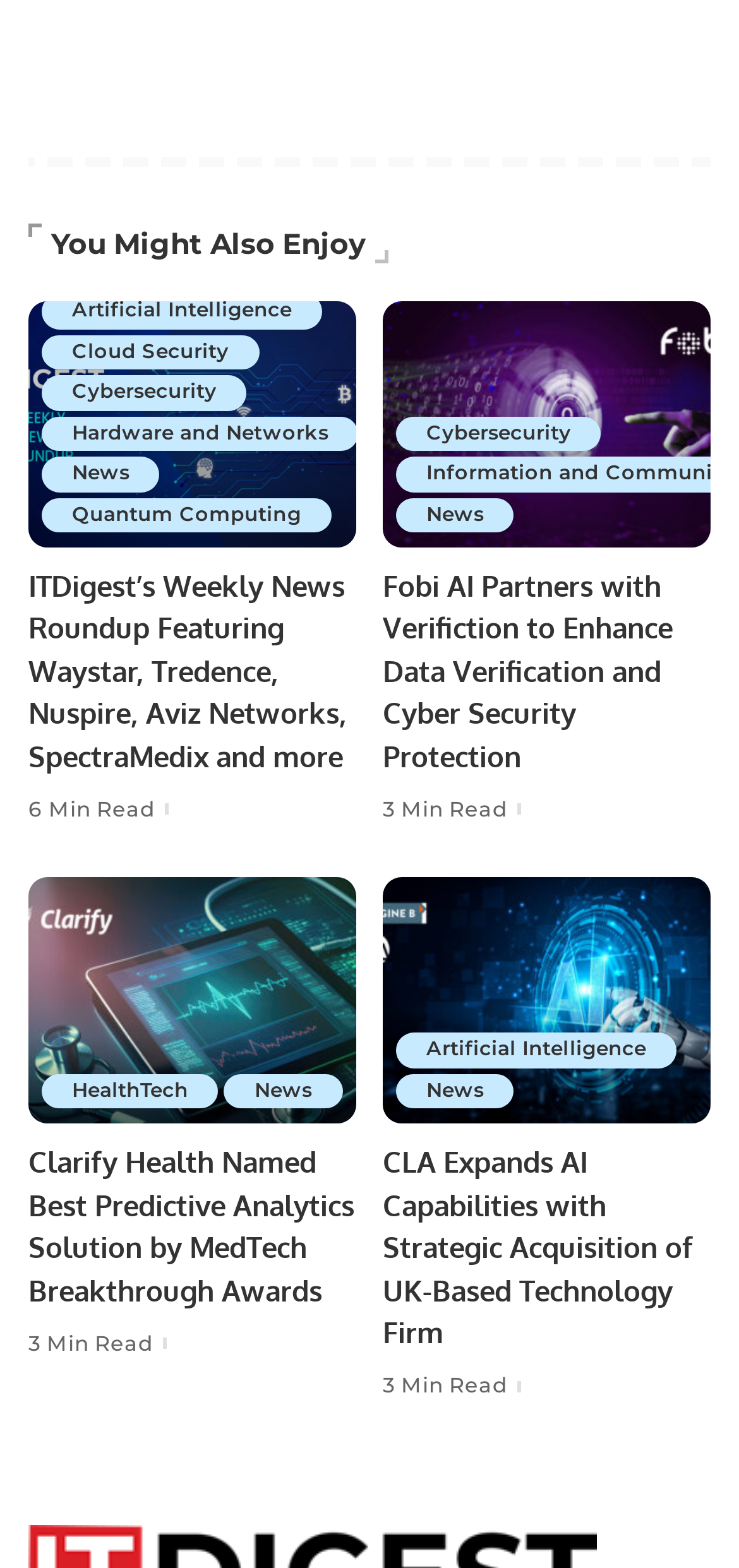How many news articles are on this page?
Answer the question with a single word or phrase, referring to the image.

4